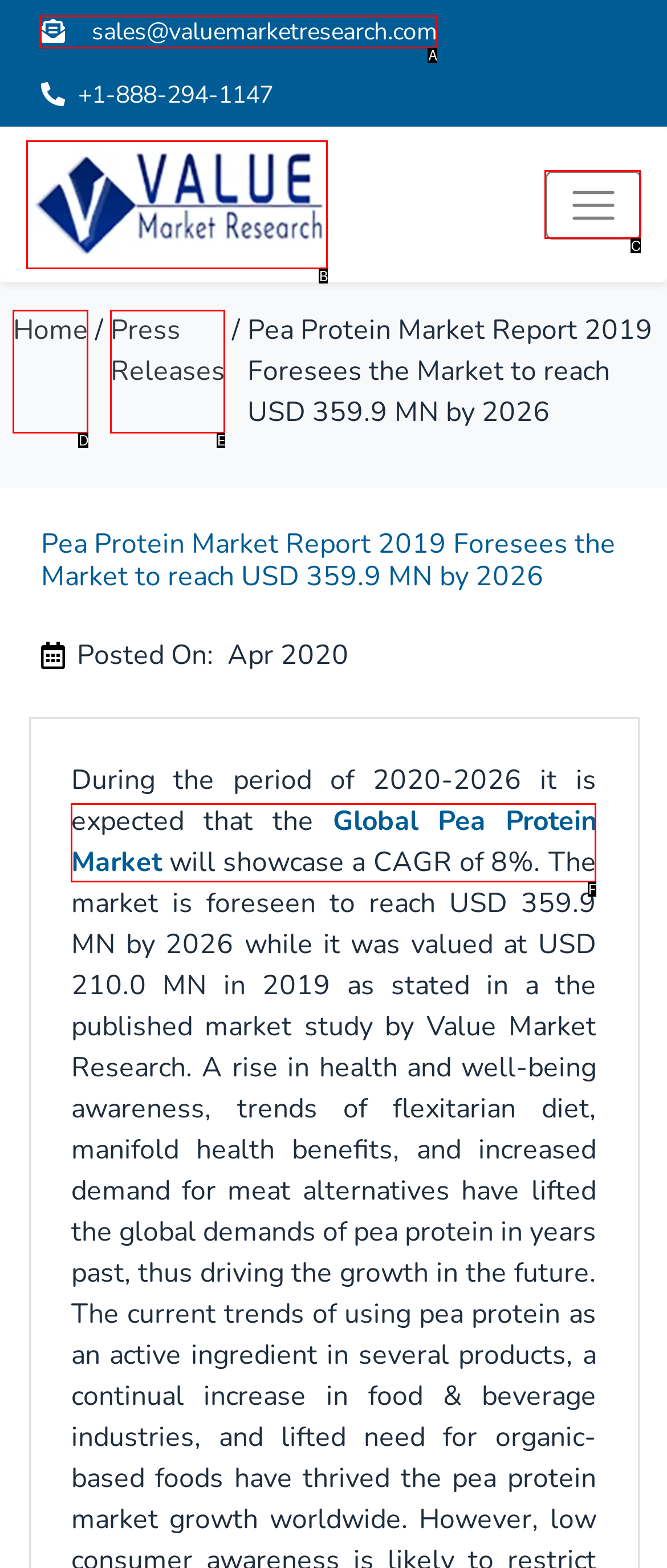Based on the description: Global Pea Protein Market, identify the matching HTML element. Reply with the letter of the correct option directly.

F